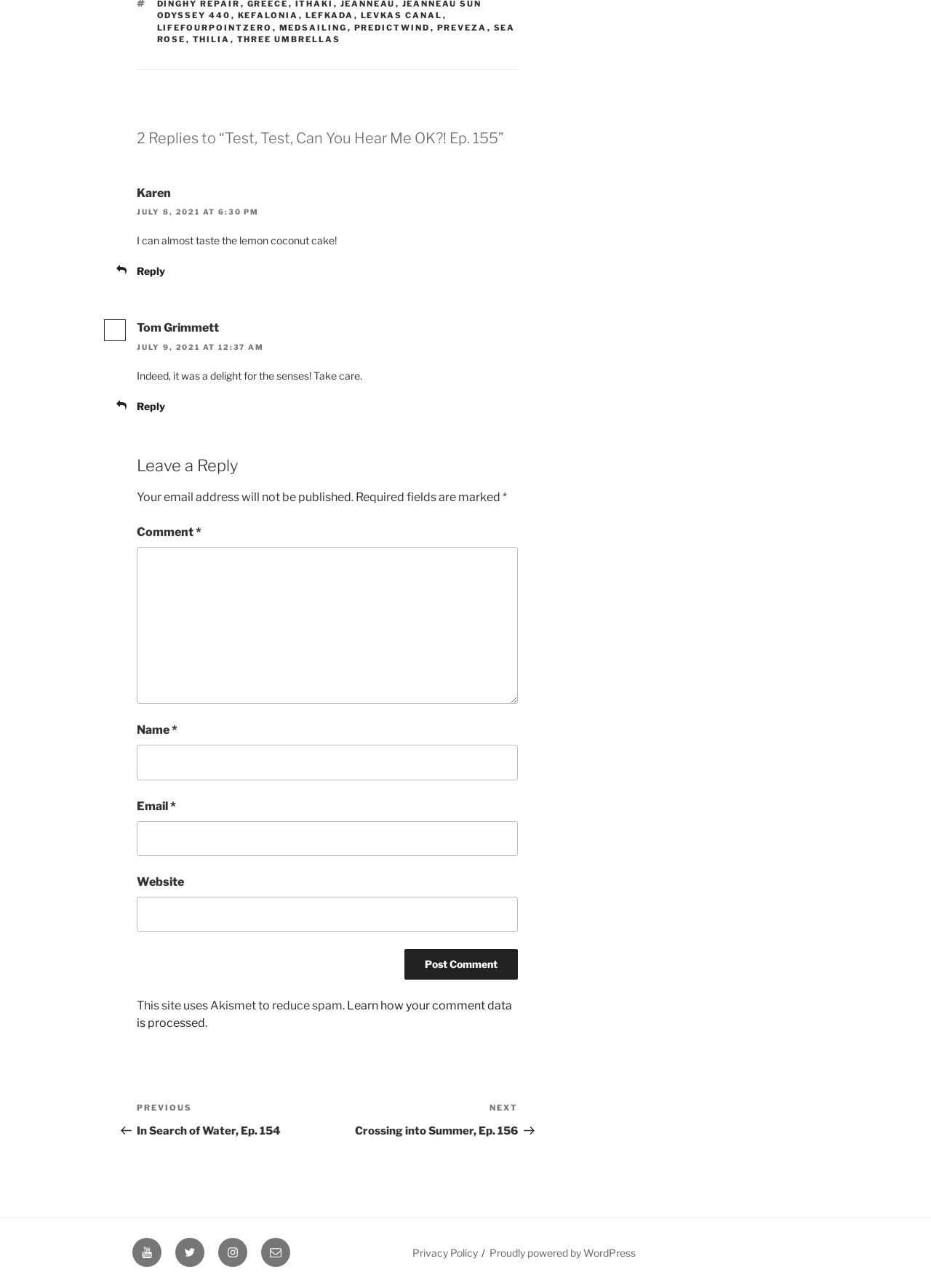Could you highlight the region that needs to be clicked to execute the instruction: "Click on the 'Reply to Karen' link"?

[0.147, 0.206, 0.177, 0.215]